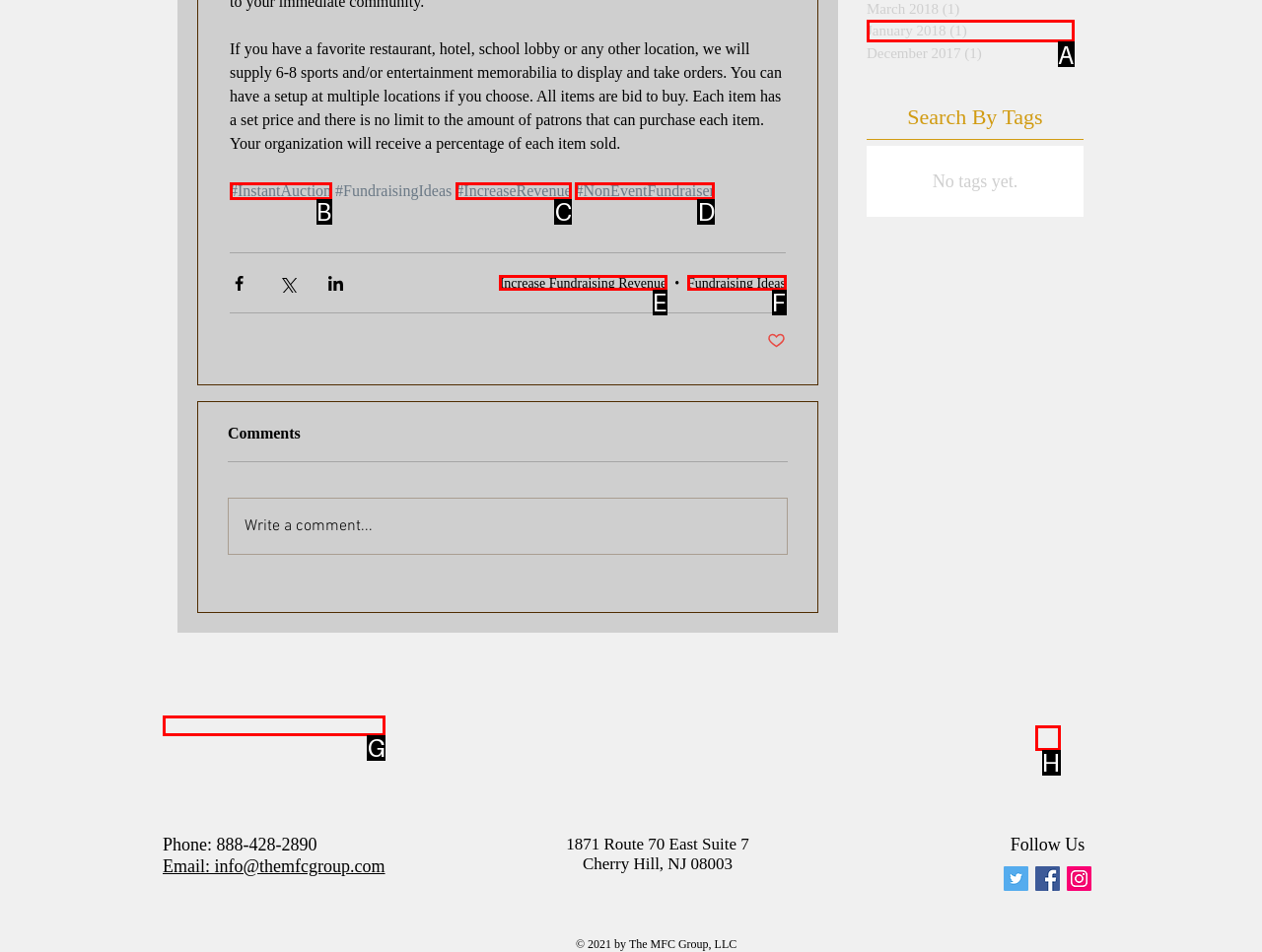Refer to the element description: Increase Fundraising Revenue and identify the matching HTML element. State your answer with the appropriate letter.

E